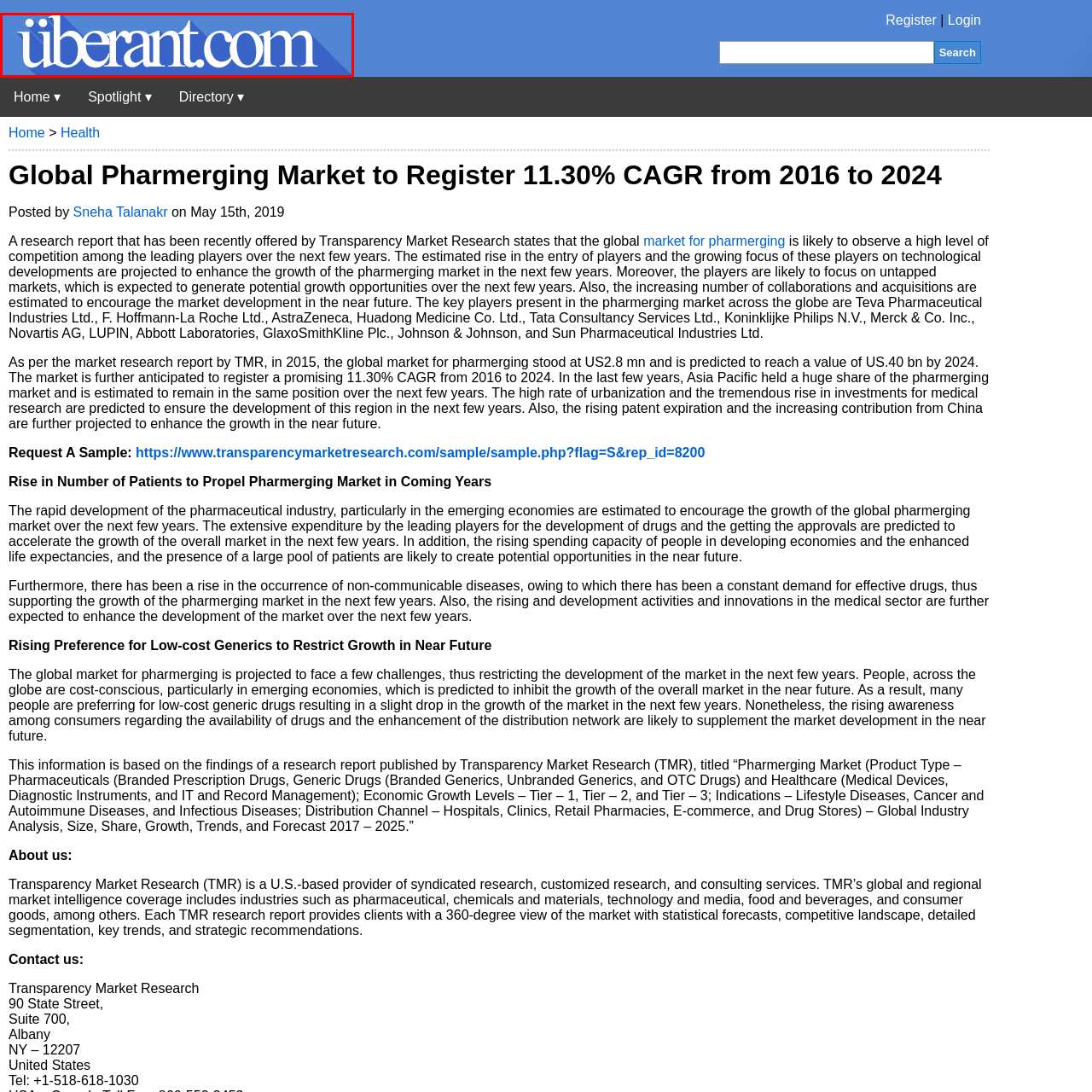What unique element is used in the logo's design?
Concentrate on the image bordered by the red bounding box and offer a comprehensive response based on the image details.

The caption highlights the distinctive use of the umlaut over the letter 'u' in the logo's design, which adds a unique flair to the brand's identity.